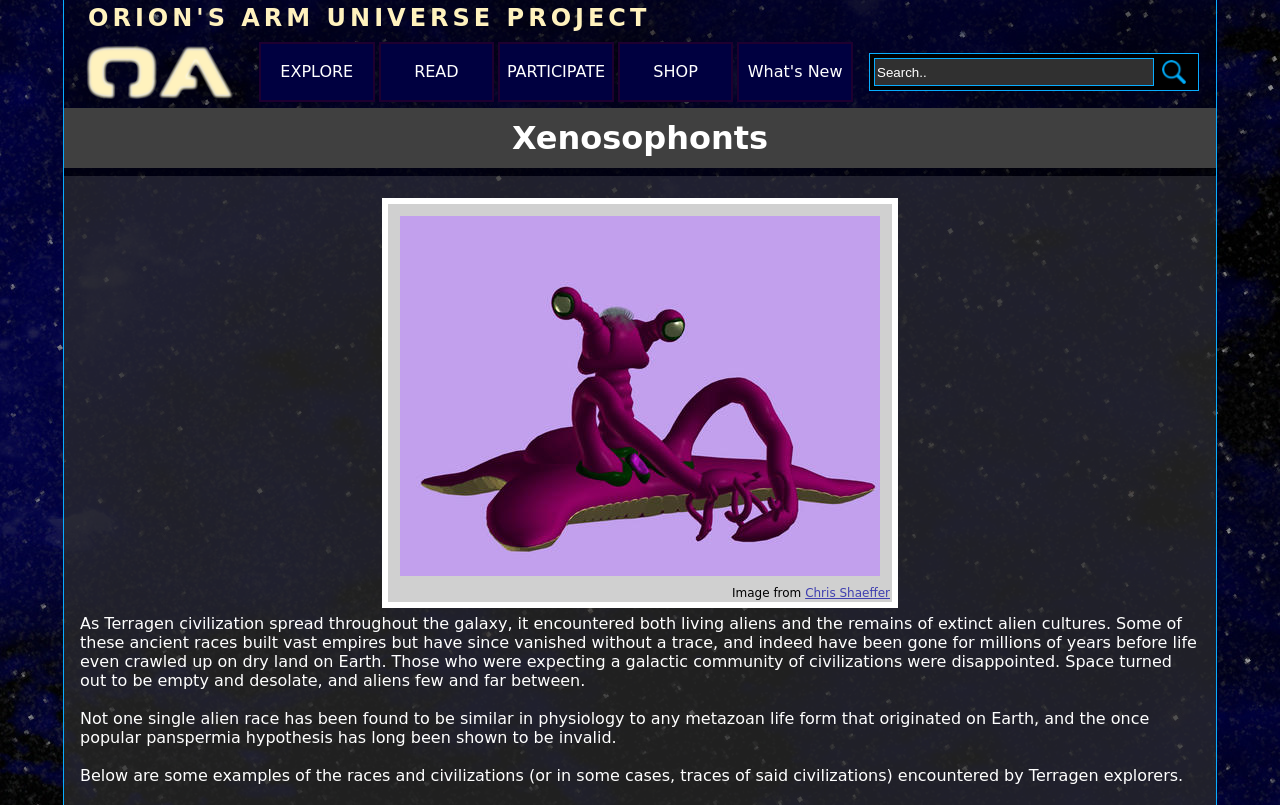Kindly determine the bounding box coordinates for the area that needs to be clicked to execute this instruction: "Read about What's New".

[0.578, 0.055, 0.665, 0.124]